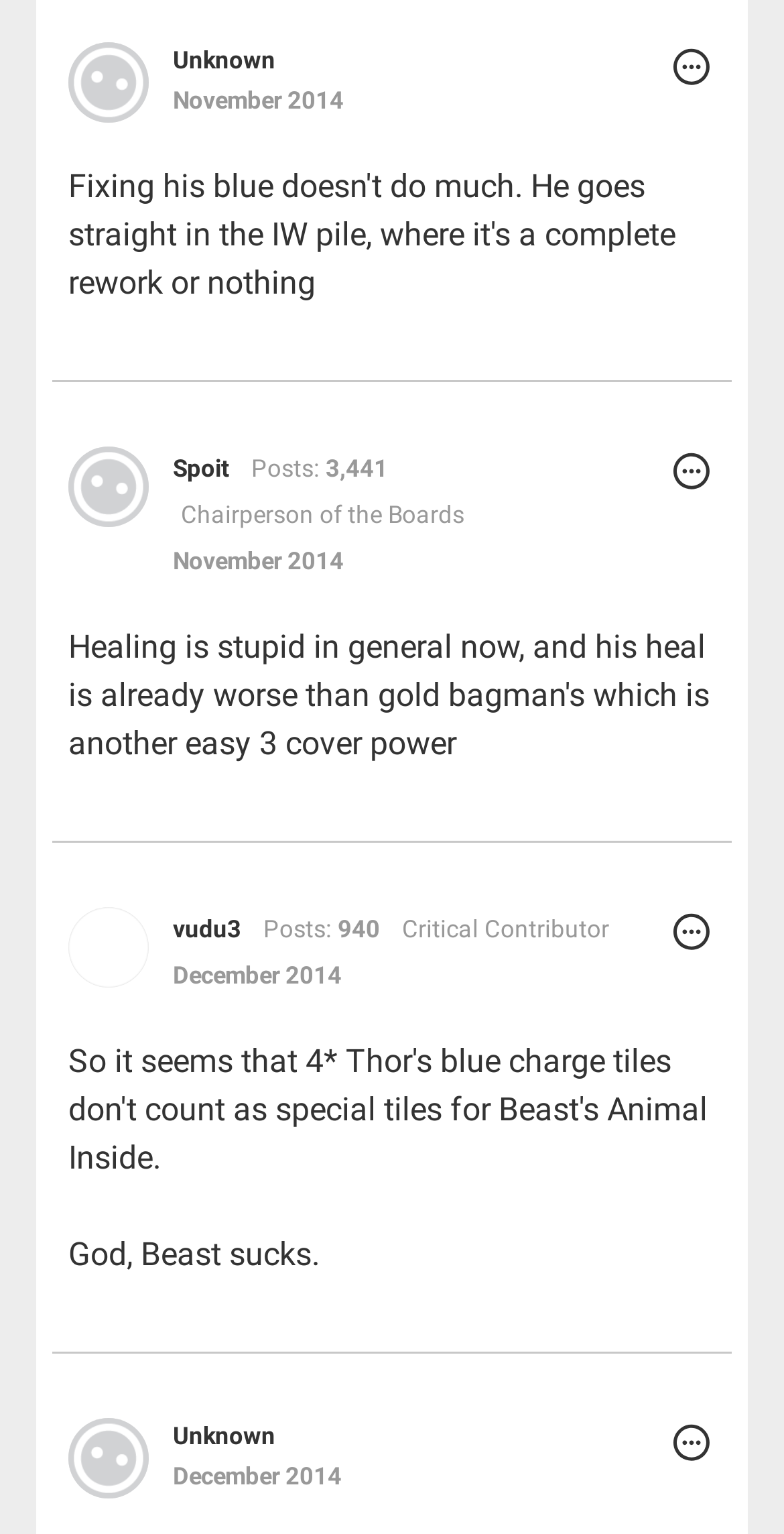What is the title of the last post on the page?
Respond with a short answer, either a single word or a phrase, based on the image.

God, Beast sucks.